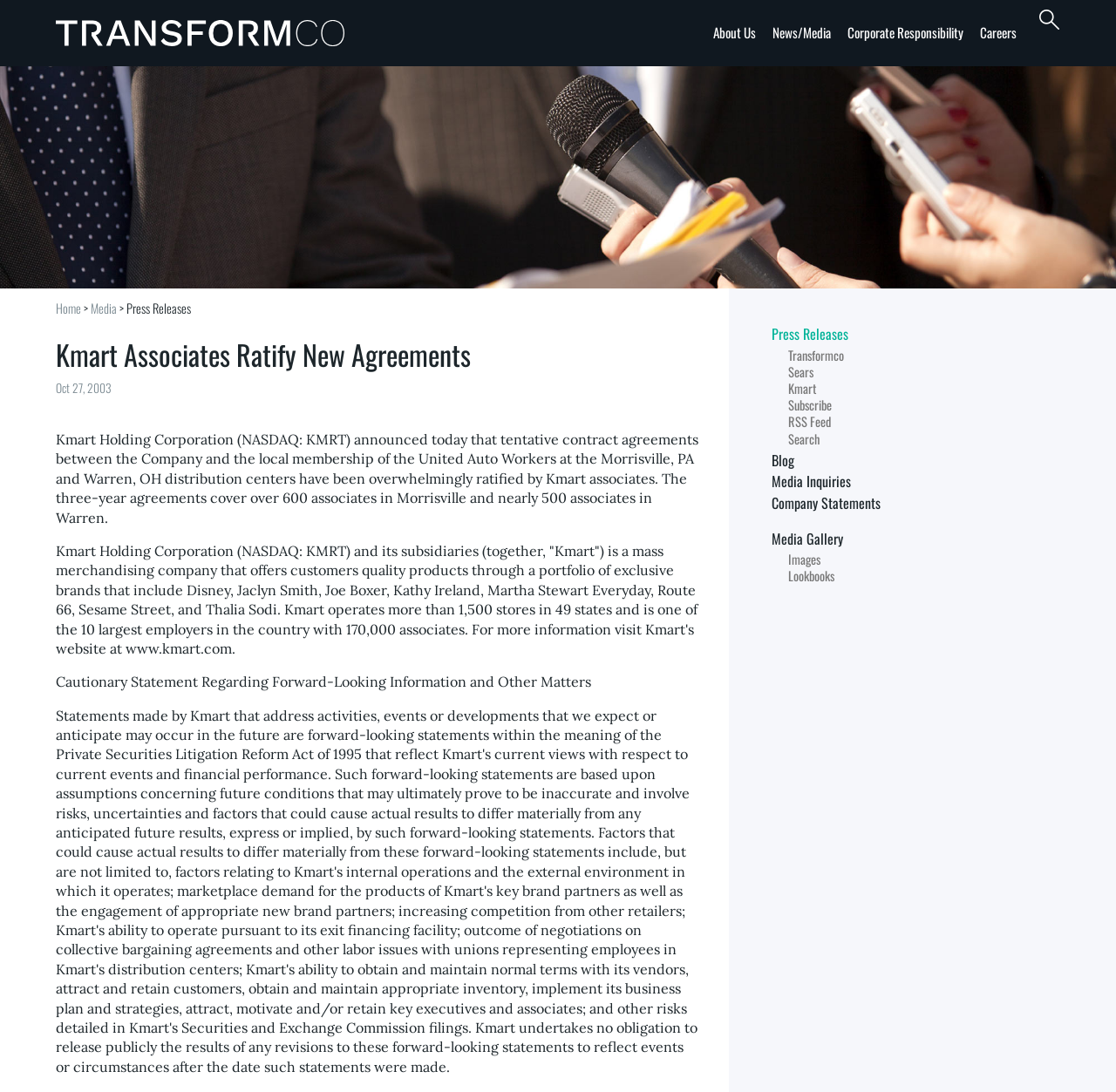Provide a one-word or short-phrase response to the question:
What is the name of the mass merchandising company?

Kmart